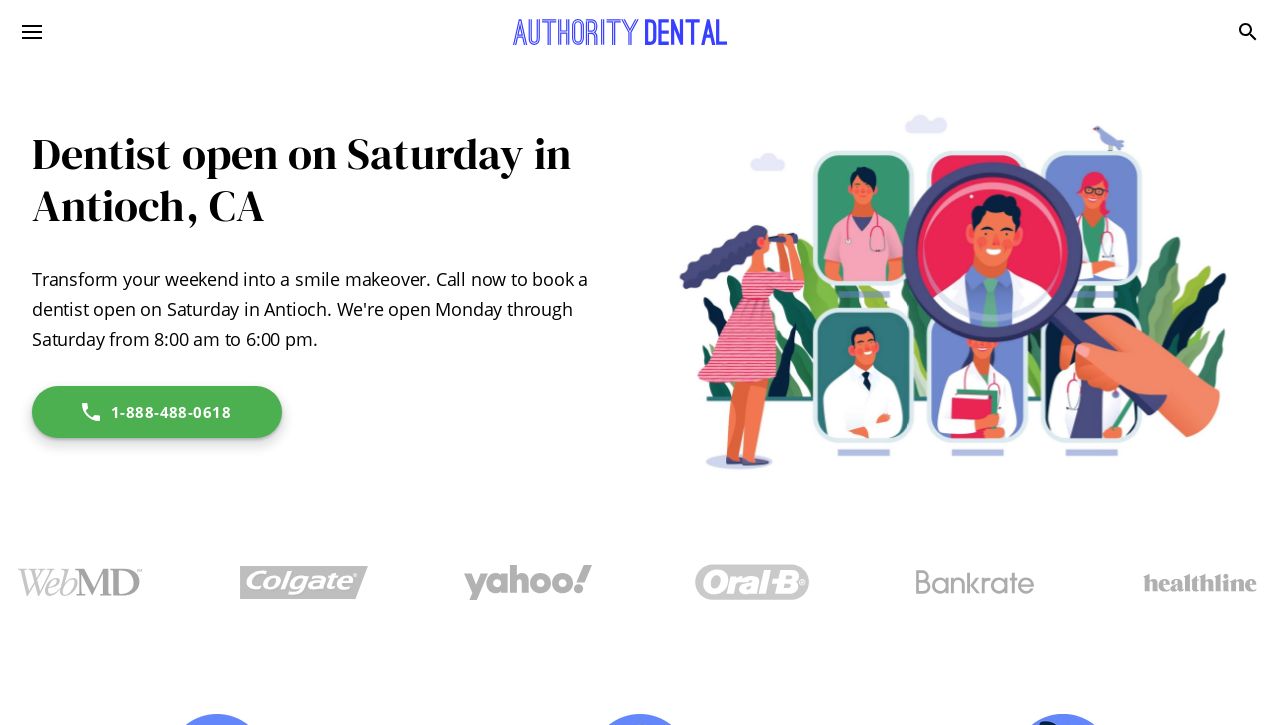Identify the bounding box coordinates for the UI element mentioned here: "1-888-488-0618". Provide the coordinates as four float values between 0 and 1, i.e., [left, top, right, bottom].

[0.025, 0.532, 0.22, 0.604]